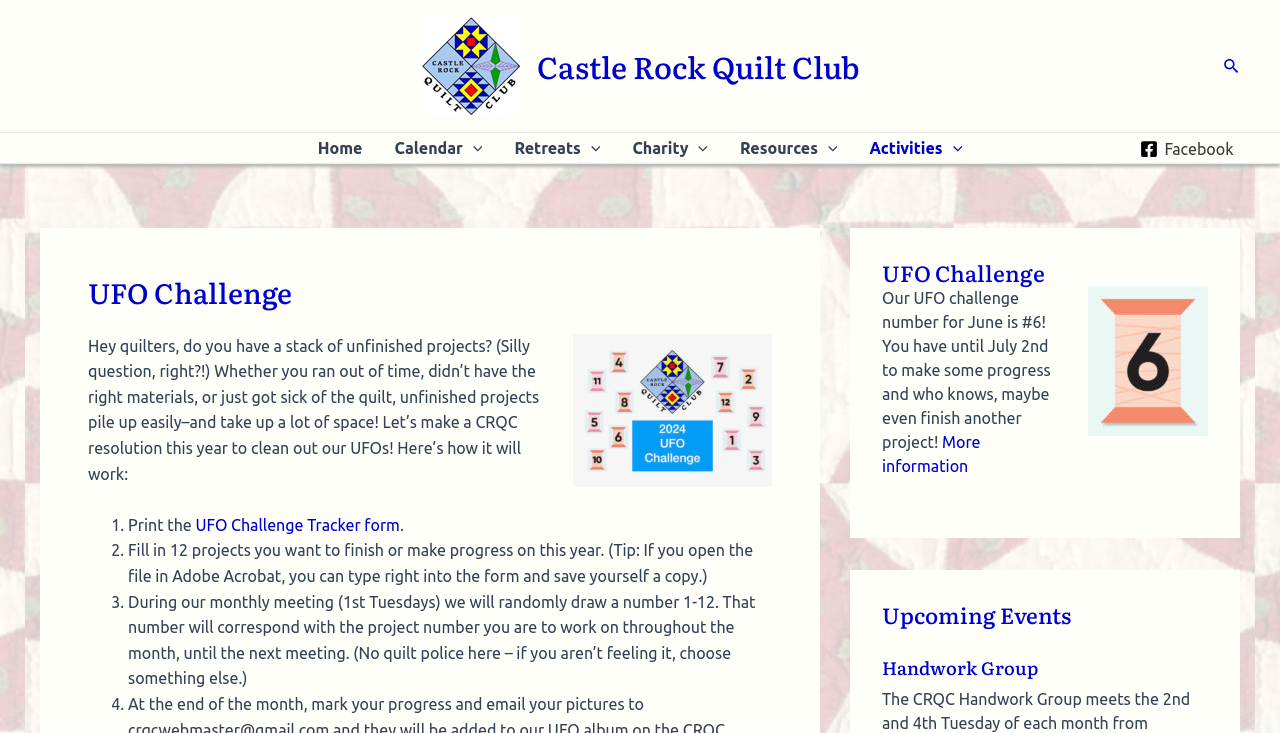Find the bounding box of the web element that fits this description: "Handwork Group".

[0.689, 0.892, 0.811, 0.929]